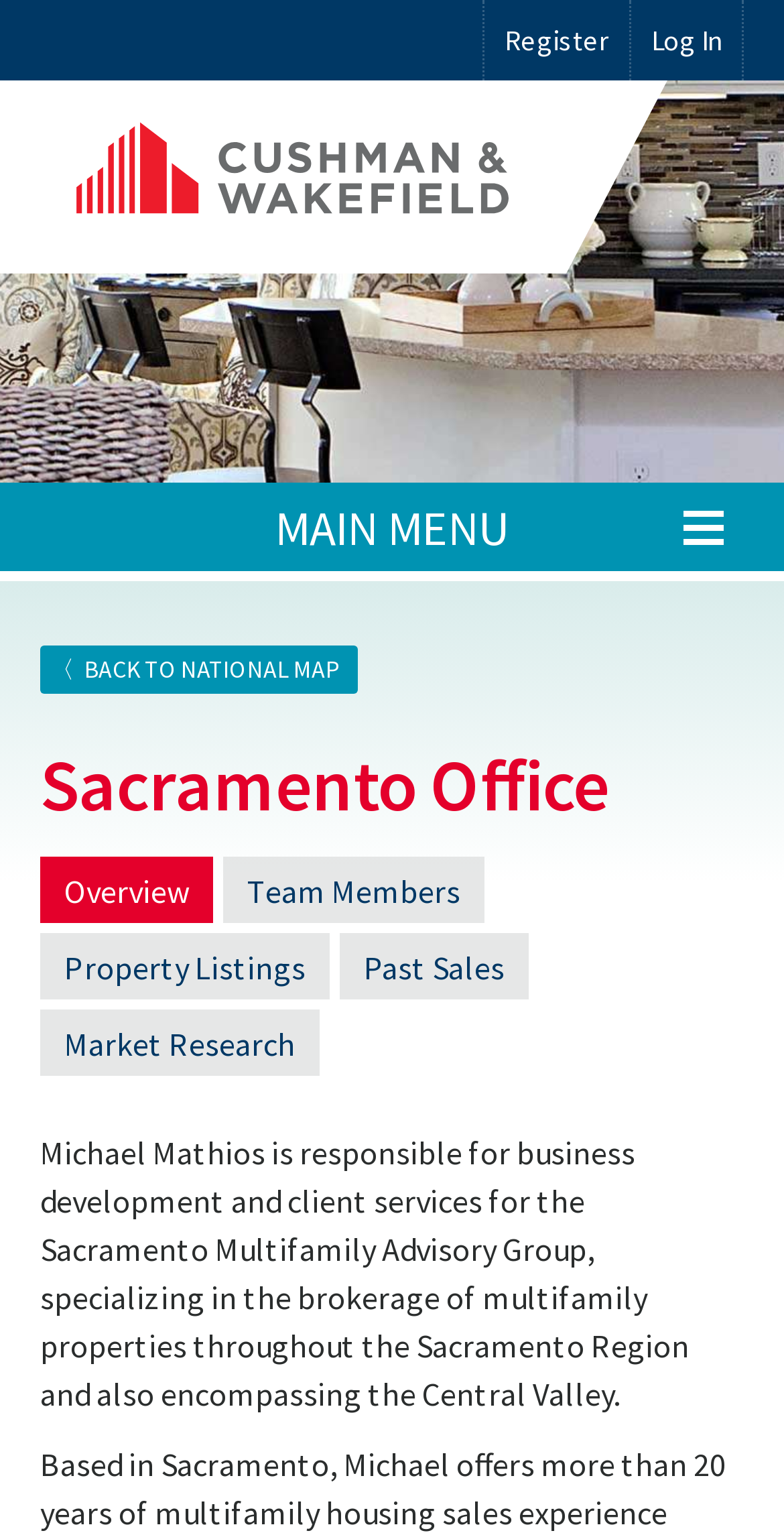How many links are there in the main menu?
Please provide a comprehensive answer to the question based on the webpage screenshot.

I found the answer by looking at the child elements of the 'MAIN MENU' static text element. There are five link elements underneath it, namely '〈BACK TO NATIONAL MAP', 'Overview', 'Team Members', 'Property Listings', and 'Past Sales'. This suggests that there are five links in the main menu.